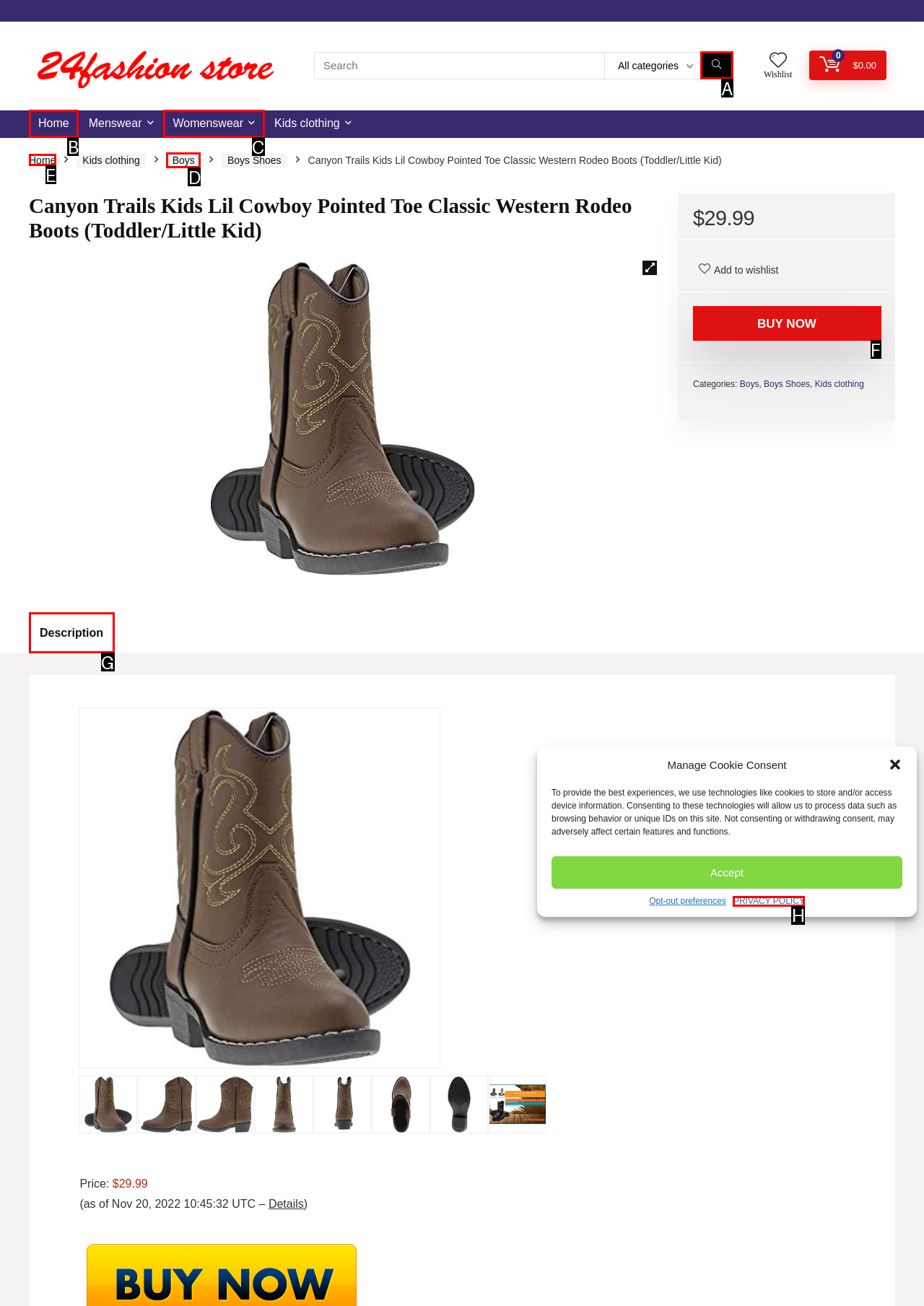Using the provided description: Home, select the HTML element that corresponds to it. Indicate your choice with the option's letter.

B